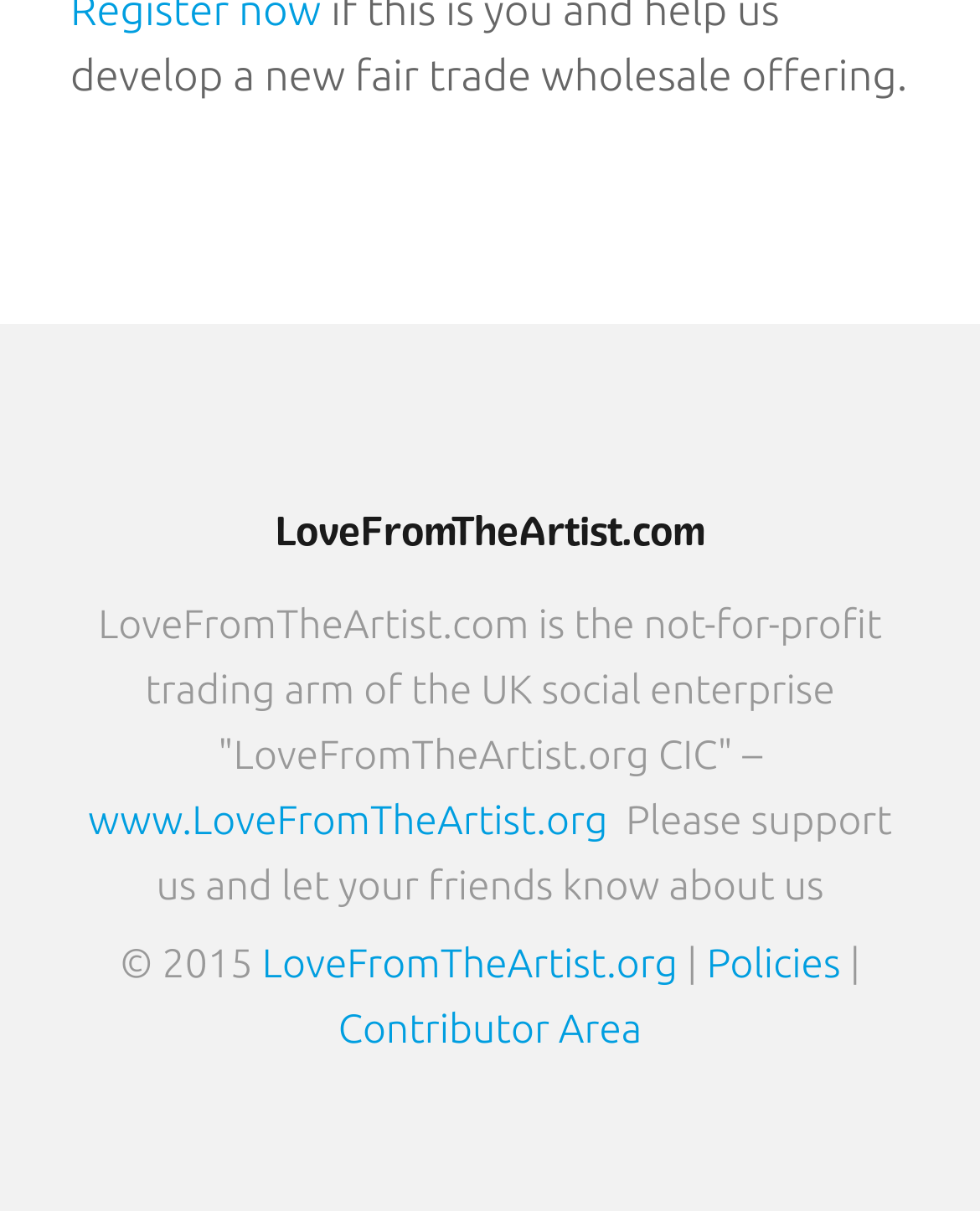Please reply to the following question with a single word or a short phrase:
How many links are present in the webpage?

4